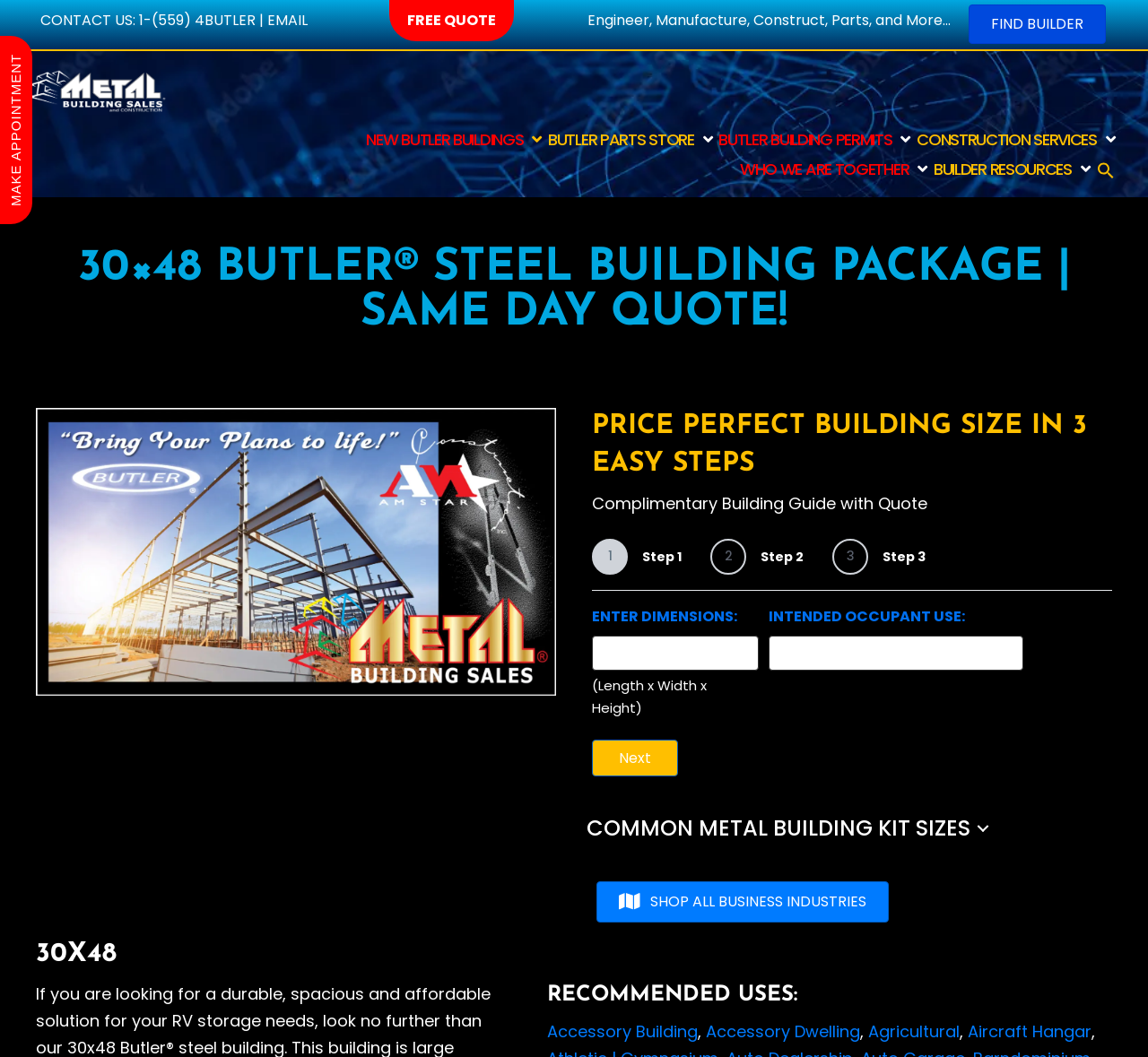Find the bounding box coordinates for the element that must be clicked to complete the instruction: "Contact us". The coordinates should be four float numbers between 0 and 1, indicated as [left, top, right, bottom].

[0.035, 0.009, 0.121, 0.029]